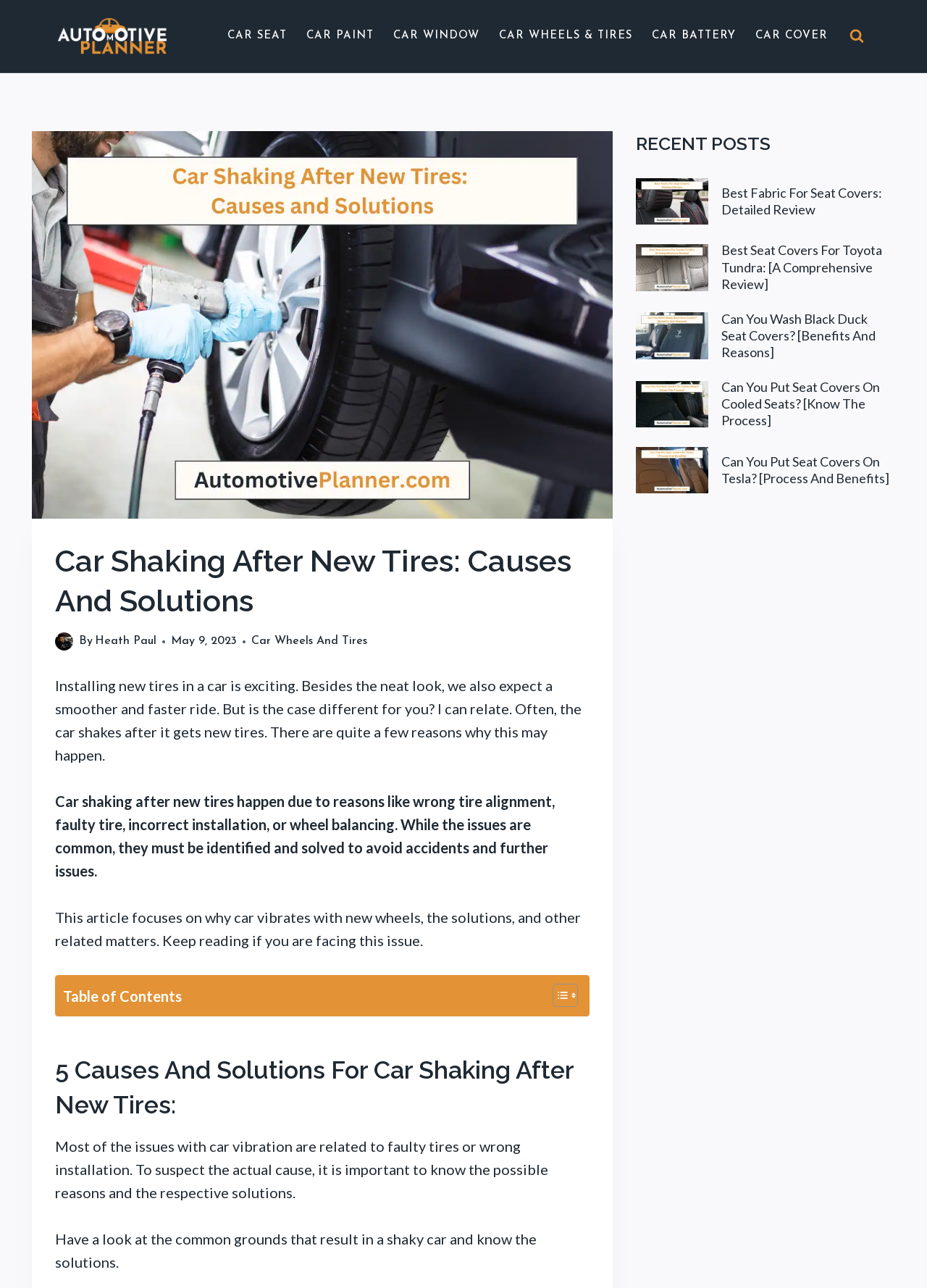What is the function of the 'Scroll to top' button?
Analyze the image and provide a thorough answer to the question.

The 'Scroll to top' button is located at the bottom of the page and allows users to quickly scroll back to the top of the page, likely to facilitate easy navigation.